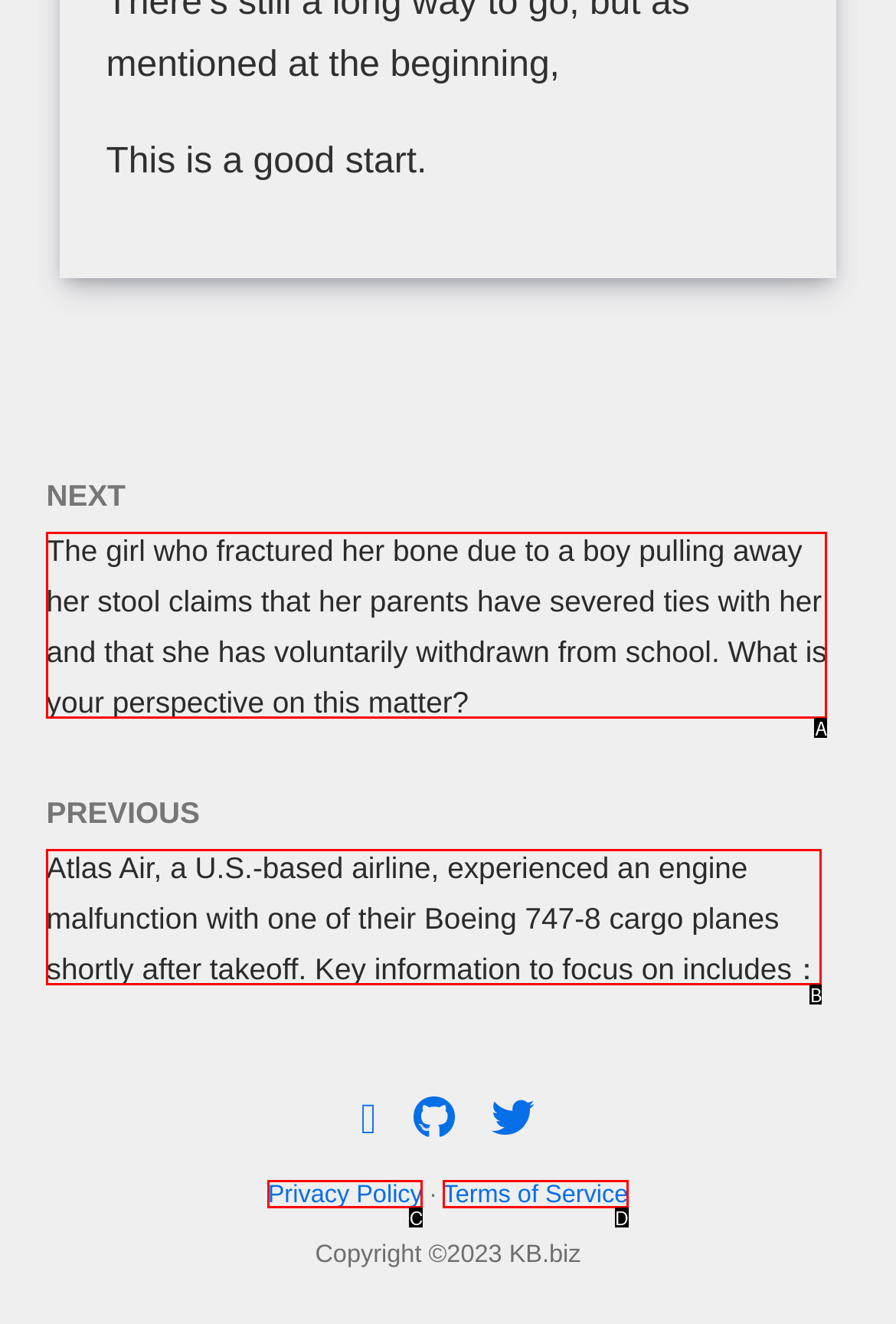Identify the option that corresponds to the given description: Terms of Service. Reply with the letter of the chosen option directly.

D